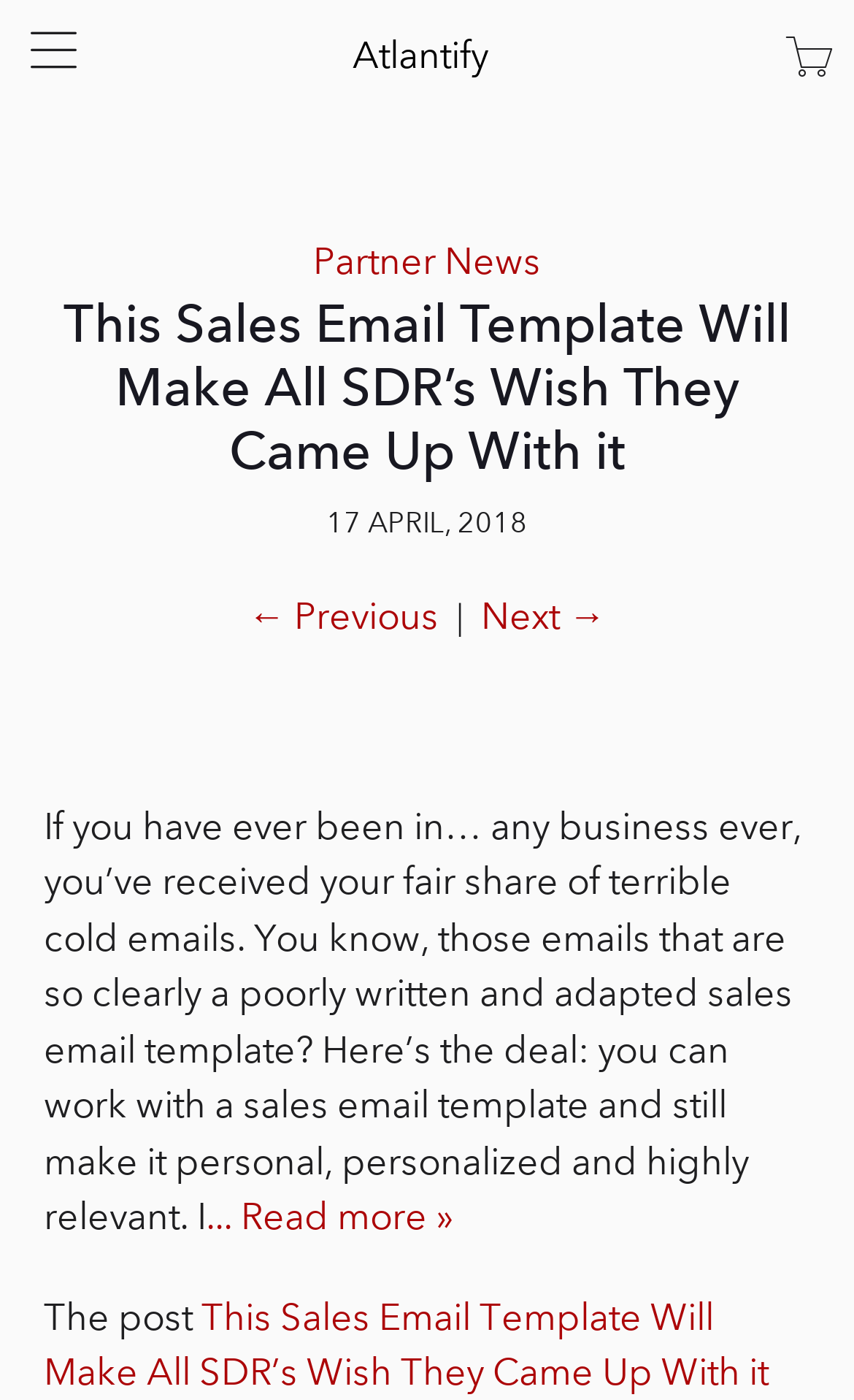Identify the bounding box coordinates for the UI element described as: "Translation missing: en.layout.general.title 0".

[0.895, 0.008, 1.0, 0.072]